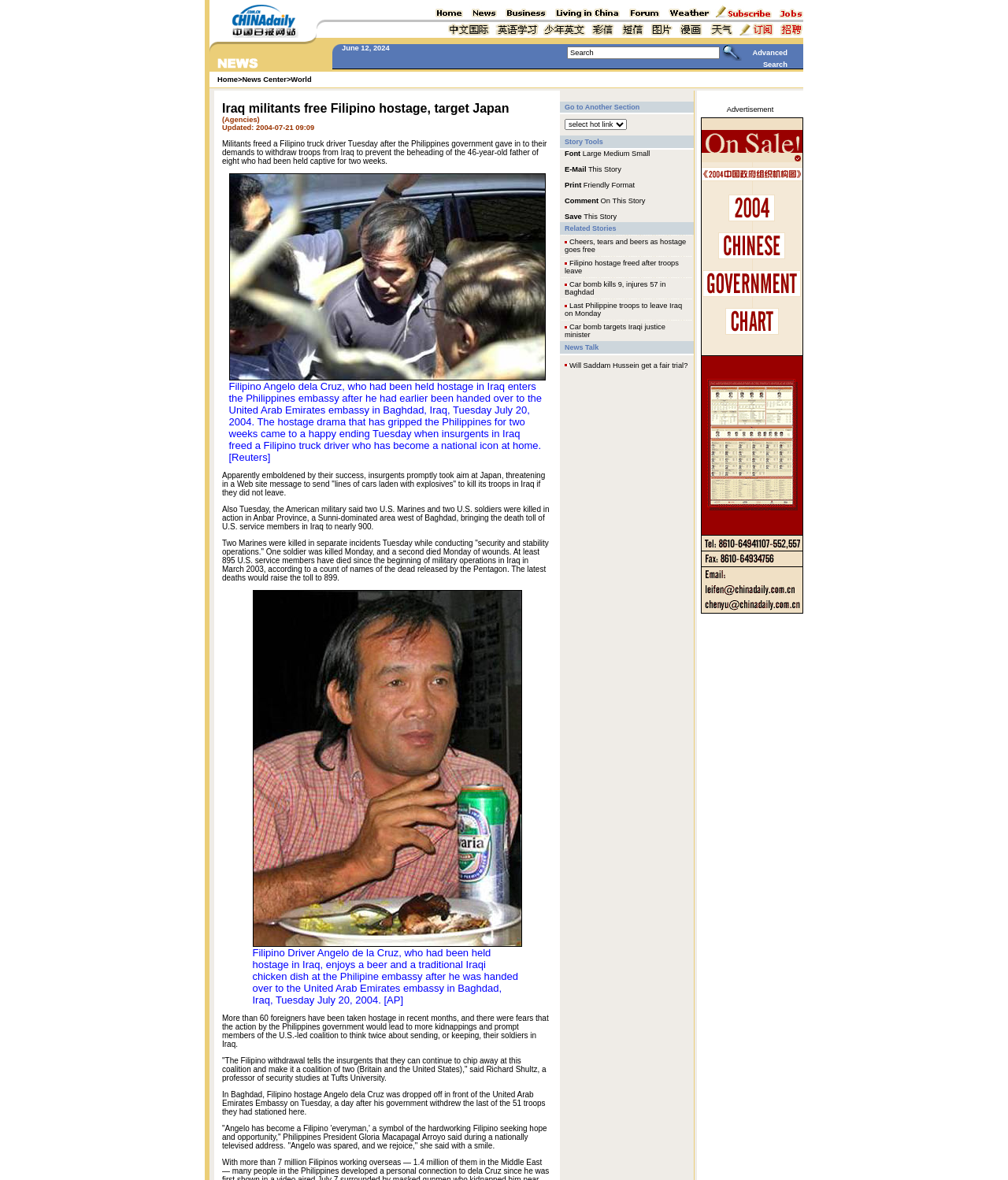Provide an in-depth description of the elements and layout of the webpage.

This webpage appears to be a news article about Iraq militants freeing a Filipino hostage and targeting Japan. At the top of the page, there is a table with two rows, each containing several cells with images. Below this table, there is a navigation menu with links to "News Center" and "World".

The main content of the article is divided into several sections. The first section has a large image with a caption describing Filipino Angelo dela Cruz, who was held hostage in Iraq, entering the Philippines embassy after being freed. The article then describes the hostage drama and its resolution.

The next section discusses the insurgents' threat to Japan, citing a web message that warns of "lines of cars laden with explosives" if Japanese troops do not leave Iraq. This section also reports on the deaths of two US Marines and two US soldiers in Anbar Province.

The article continues with more sections, each discussing different aspects of the situation, including the impact of the Philippines' decision to withdraw its troops from Iraq and the reactions of various experts and officials.

Throughout the article, there are several images, including photos of Angelo dela Cruz enjoying a meal at the Philippine embassy and being dropped off at the United Arab Emirates Embassy. There are also tables and menus with links to other sections of the website.

At the bottom of the page, there is a table with several rows, each containing a cell with an image and a cell with a link to "Go to Another Section".